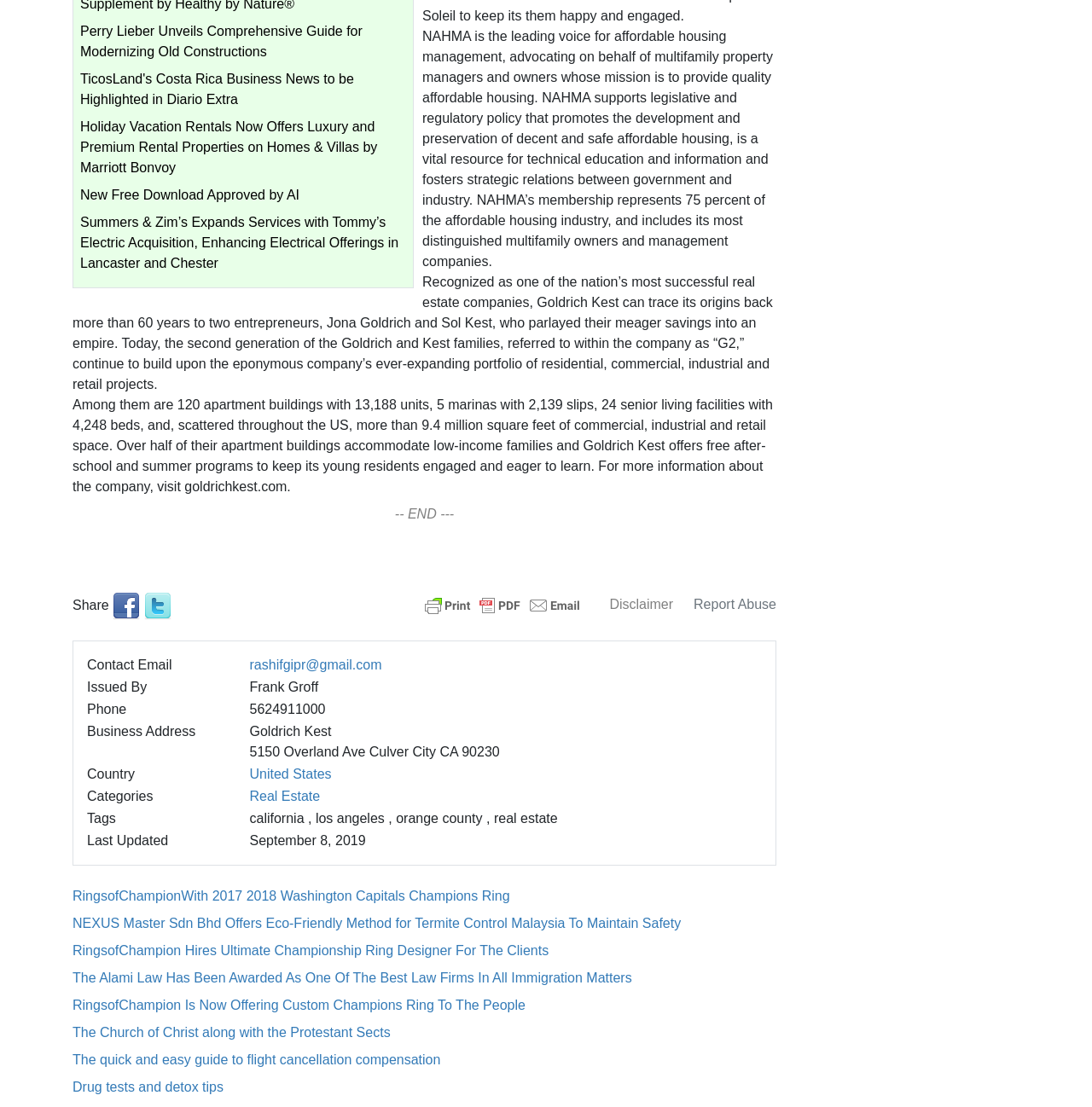Specify the bounding box coordinates of the area to click in order to follow the given instruction: "Share the content."

[0.066, 0.54, 0.1, 0.553]